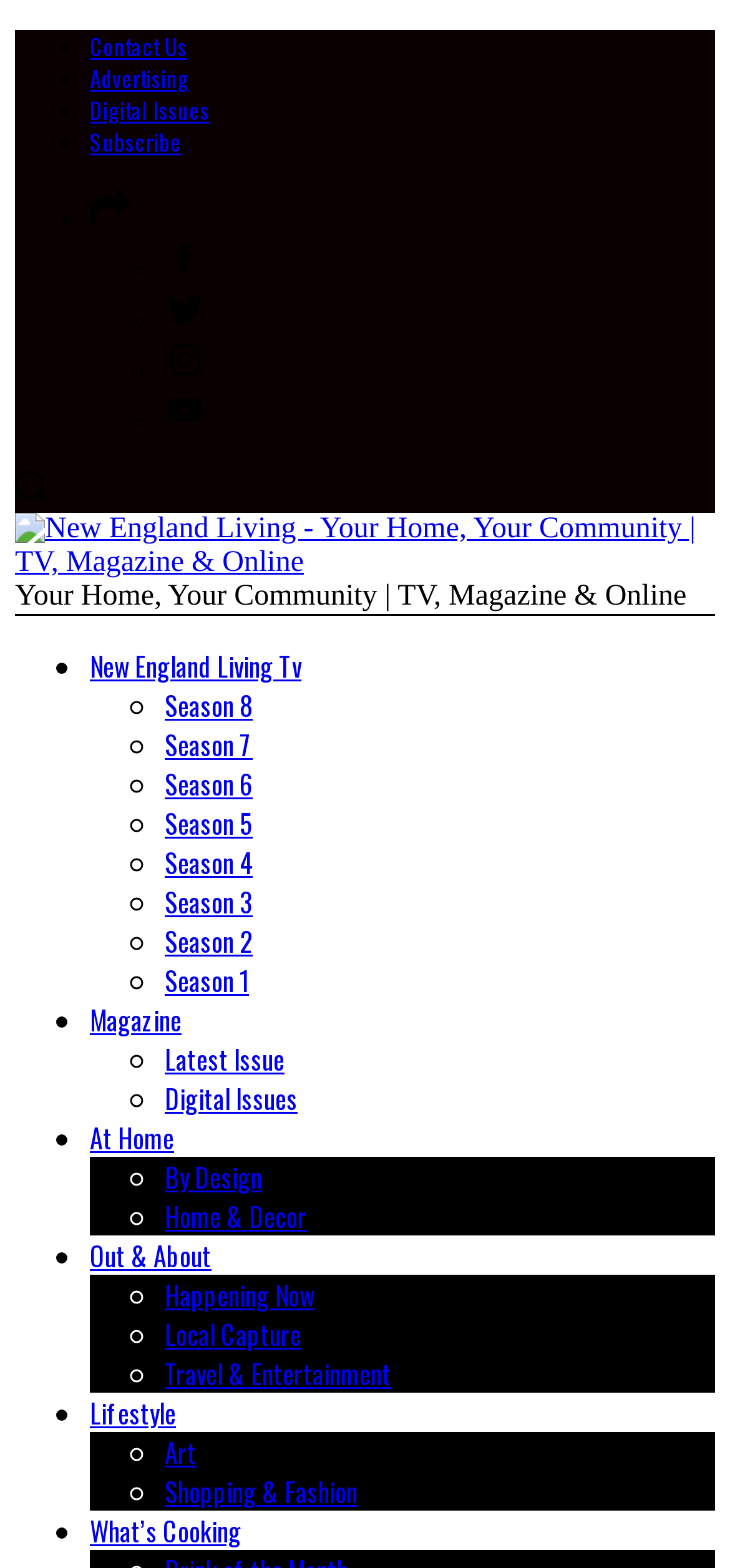Using the information in the image, could you please answer the following question in detail:
What is the topic of the section with the link 'By Design'?

I found the answer by looking at the link 'By Design' which is under the section 'At Home' and has a subtopic 'Home & Decor'.